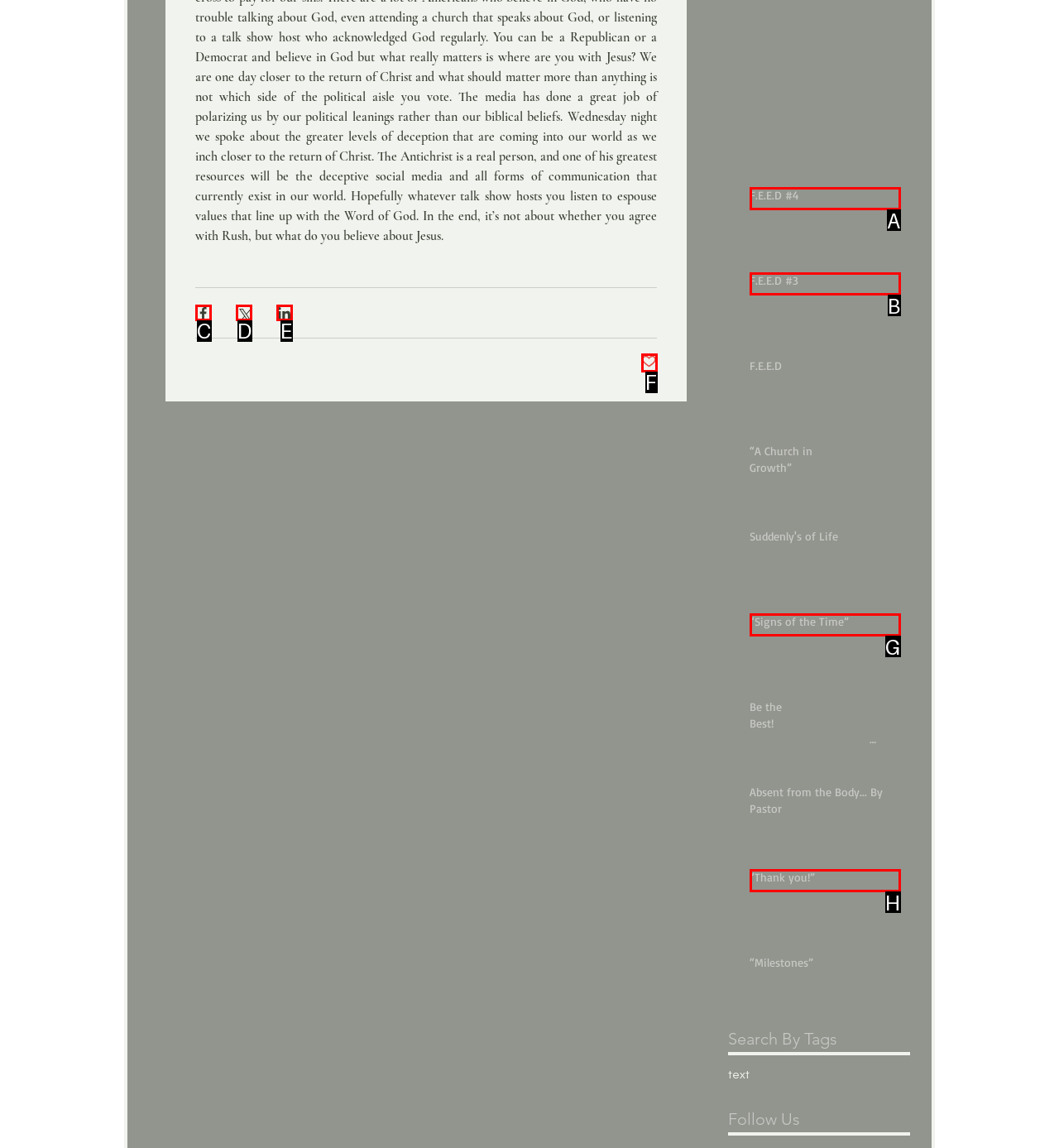Select the letter of the UI element you need to click to complete this task: Read 'F.E.E.D #4'.

A